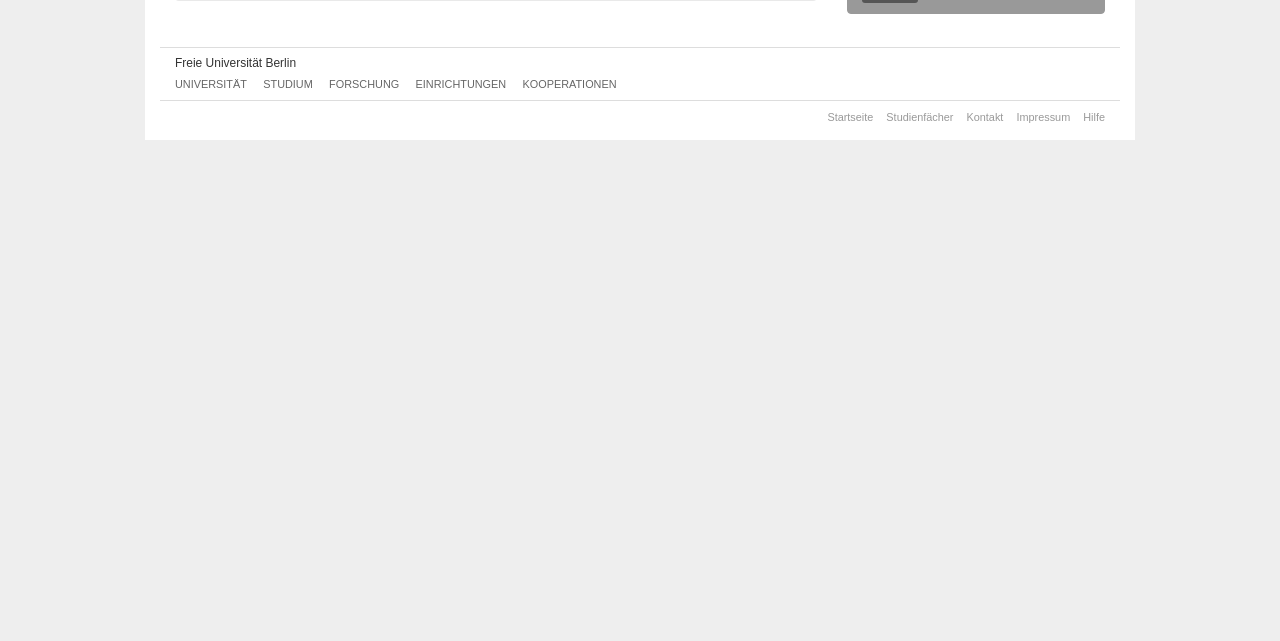Given the element description Studium, identify the bounding box coordinates for the UI element on the webpage screenshot. The format should be (top-left x, top-left y, bottom-right x, bottom-right y), with values between 0 and 1.

[0.206, 0.122, 0.244, 0.14]